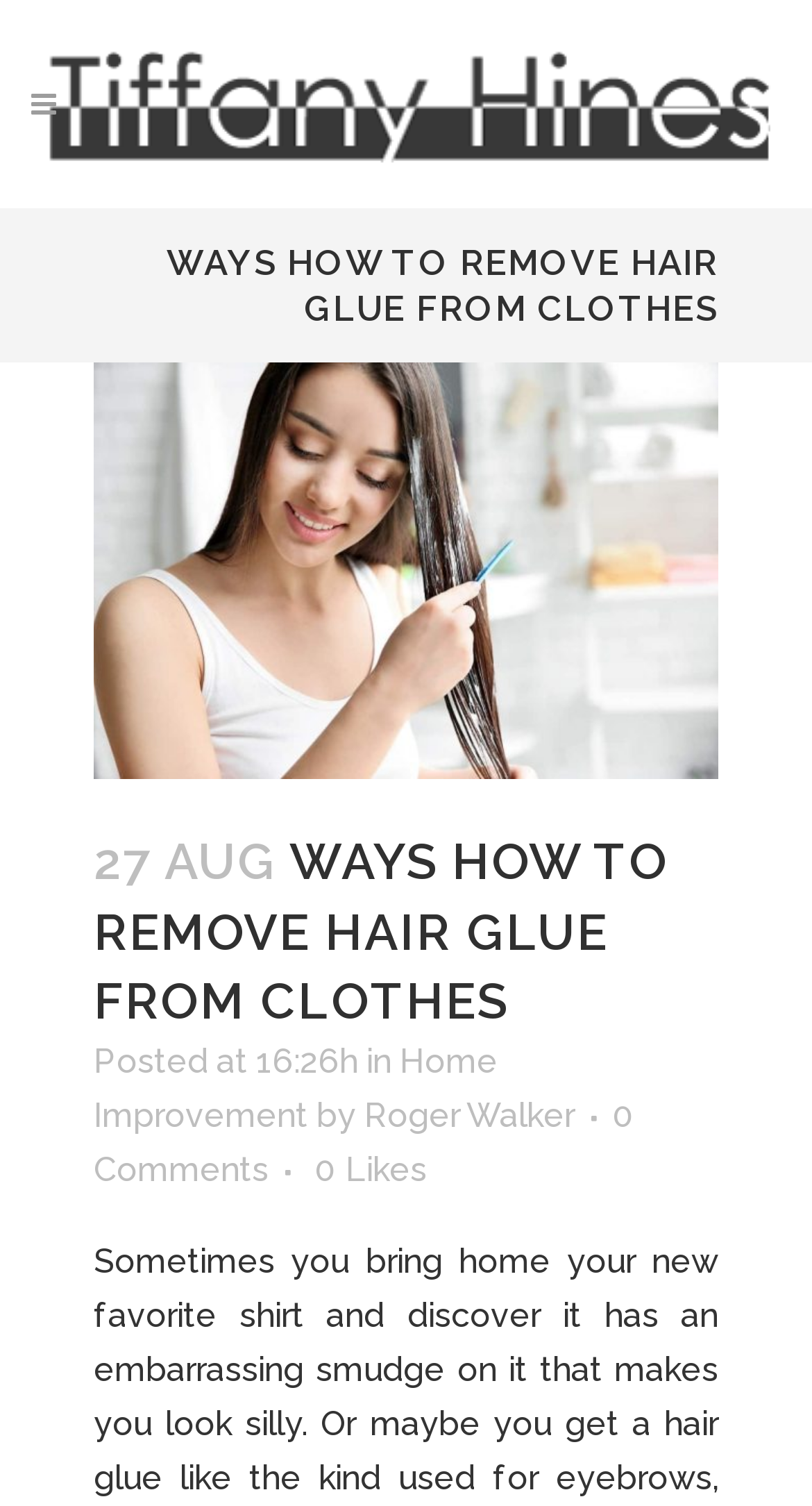Analyze and describe the webpage in a detailed narrative.

This webpage is about removing hair glue from clothes, with a focus on a specific article titled "Ways How To Remove Hair Glue From Clothes". At the top left of the page, there is a logo image. Below the logo, there is a heading that displays the title of the article in a large font. 

To the right of the title, there is a large image related to the article. Below the image, there are several lines of text that provide information about the article, including the date it was posted, the category it belongs to ("Home Improvement"), the author's name ("Roger Walker"), and the number of comments and likes.

The logo and the article title are positioned at the top of the page, with the logo on the left and the title on the right. The image related to the article is placed below the title, taking up a significant portion of the page. The text providing information about the article is positioned below the image, with the date and category on the left, the author's name in the middle, and the number of comments and likes on the right.